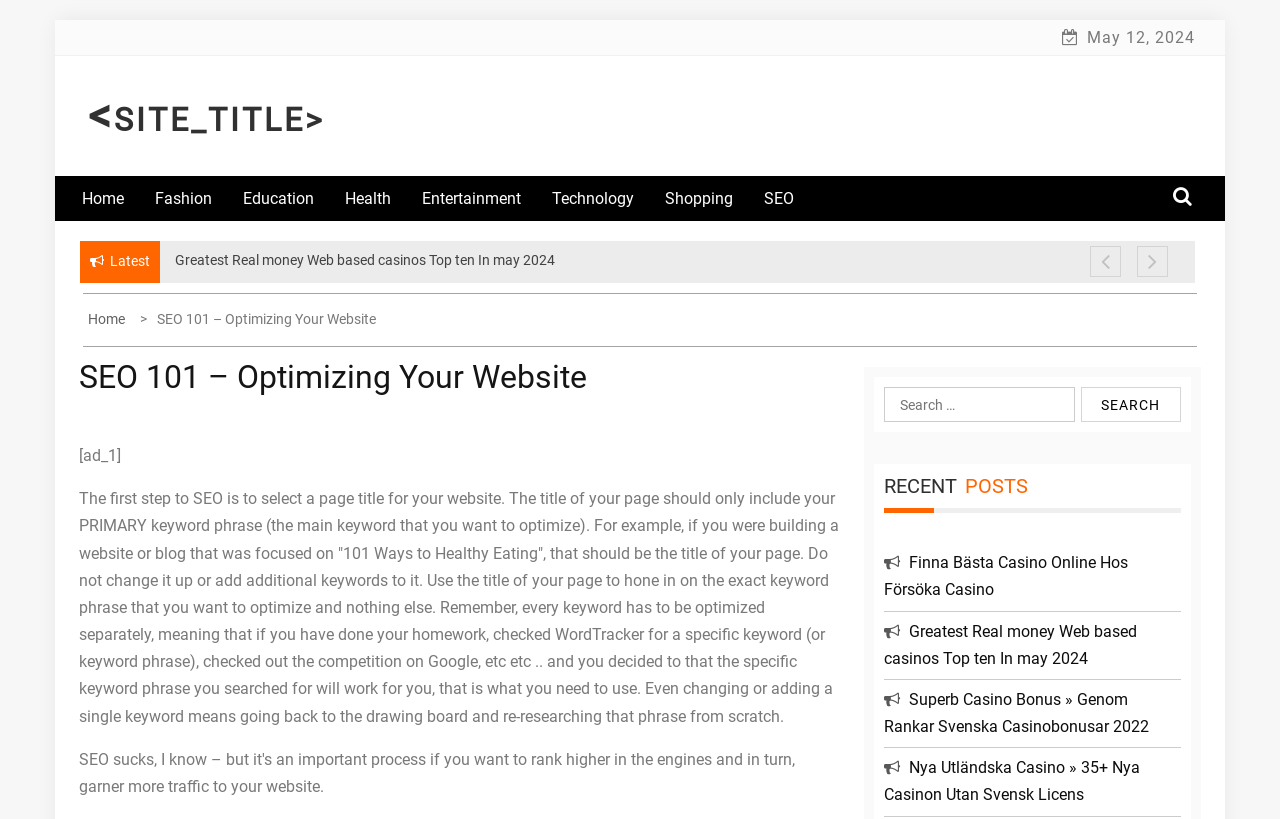How many navigation links are in the secondary menu?
Can you provide an in-depth and detailed response to the question?

The secondary menu has 9 navigation links, which are 'Home', 'Fashion', 'Education', 'Health', 'Entertainment', 'Technology', 'Shopping', and 'SEO'. These links are contained within the navigation element with the ID 'secondary-menu' and bounding box coordinates [0.064, 0.215, 0.936, 0.27].